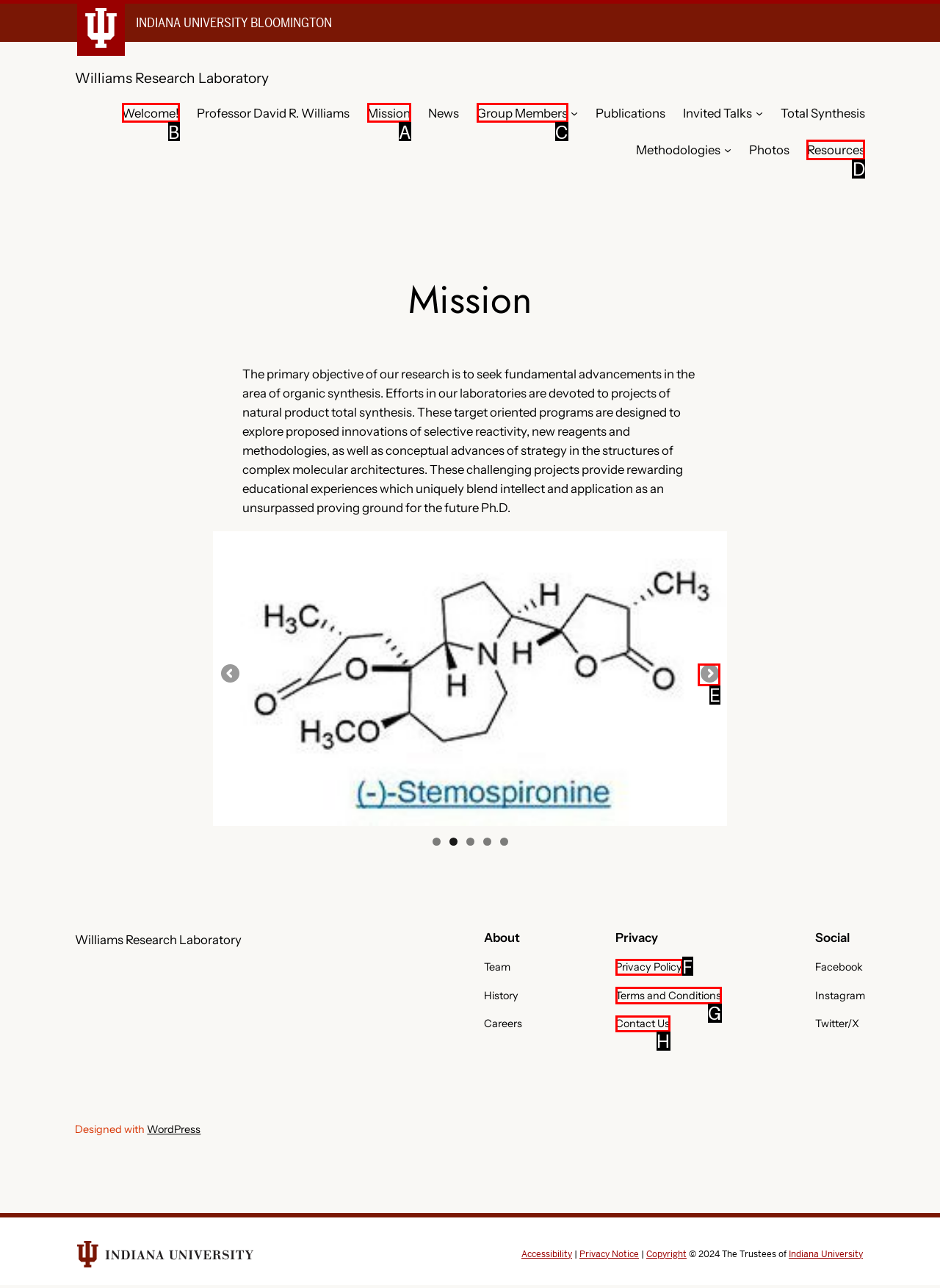Determine the letter of the element to click to accomplish this task: Click the Mission link. Respond with the letter.

A